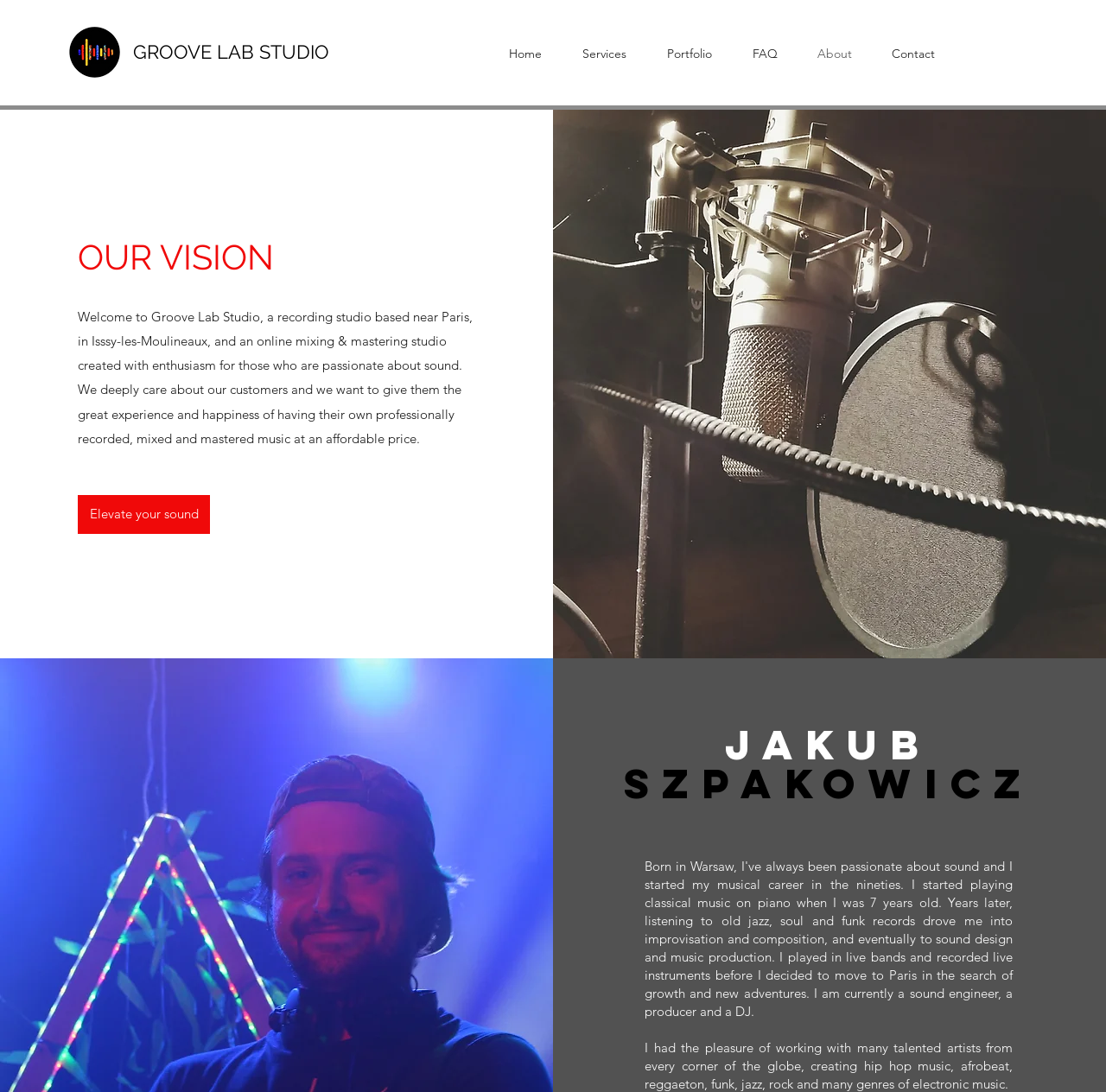Give a one-word or one-phrase response to the question:
What services does Groove Lab Studio offer?

Recording, mixing, and mastering